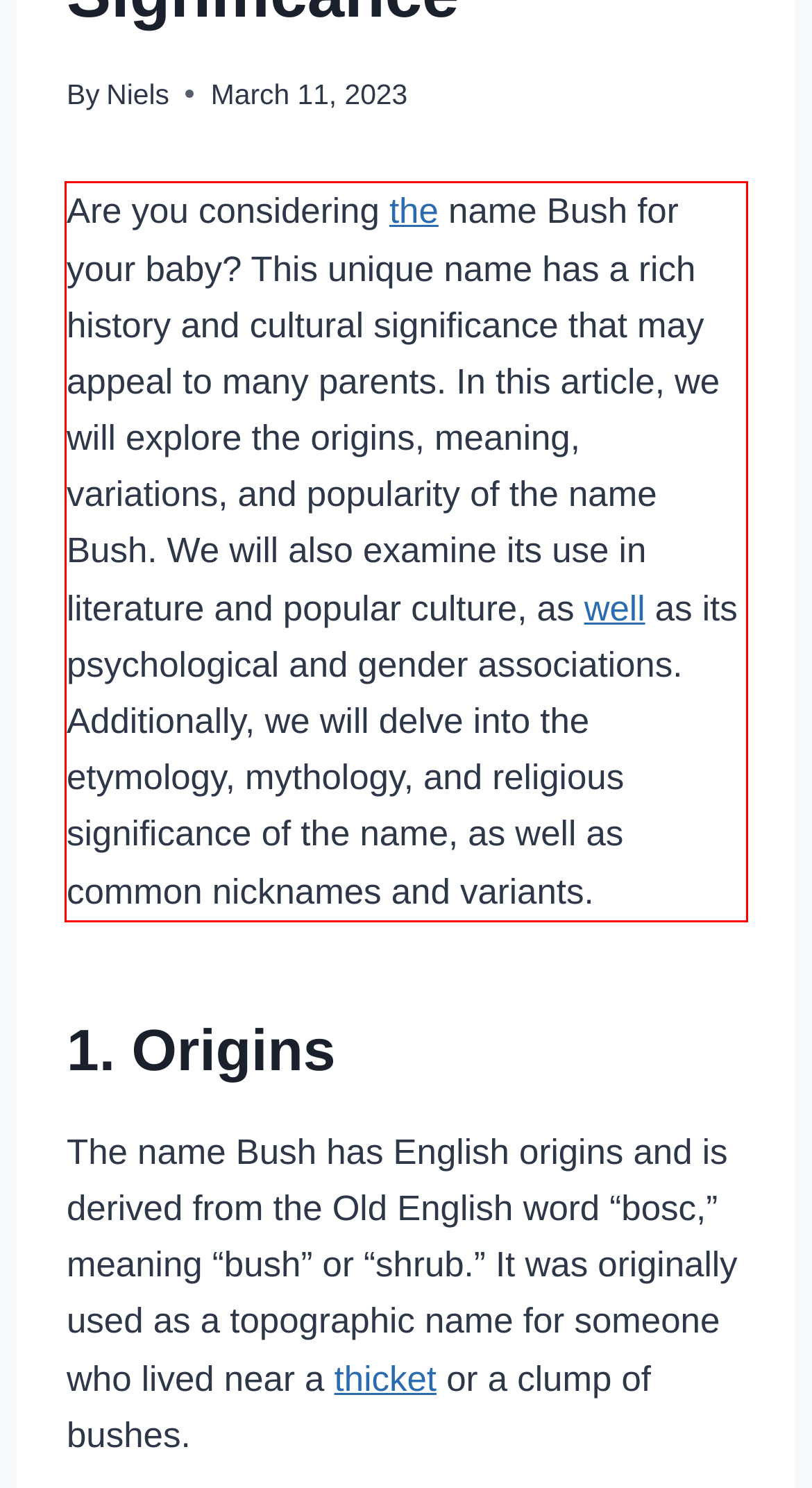Identify the text within the red bounding box on the webpage screenshot and generate the extracted text content.

Are you considering the name Bush for your baby? This unique name has a rich history and cultural significance that may appeal to many parents. In this article, we will explore the origins, meaning, variations, and popularity of the name Bush. We will also examine its use in literature and popular culture, as well as its psychological and gender associations. Additionally, we will delve into the etymology, mythology, and religious significance of the name, as well as common nicknames and variants.